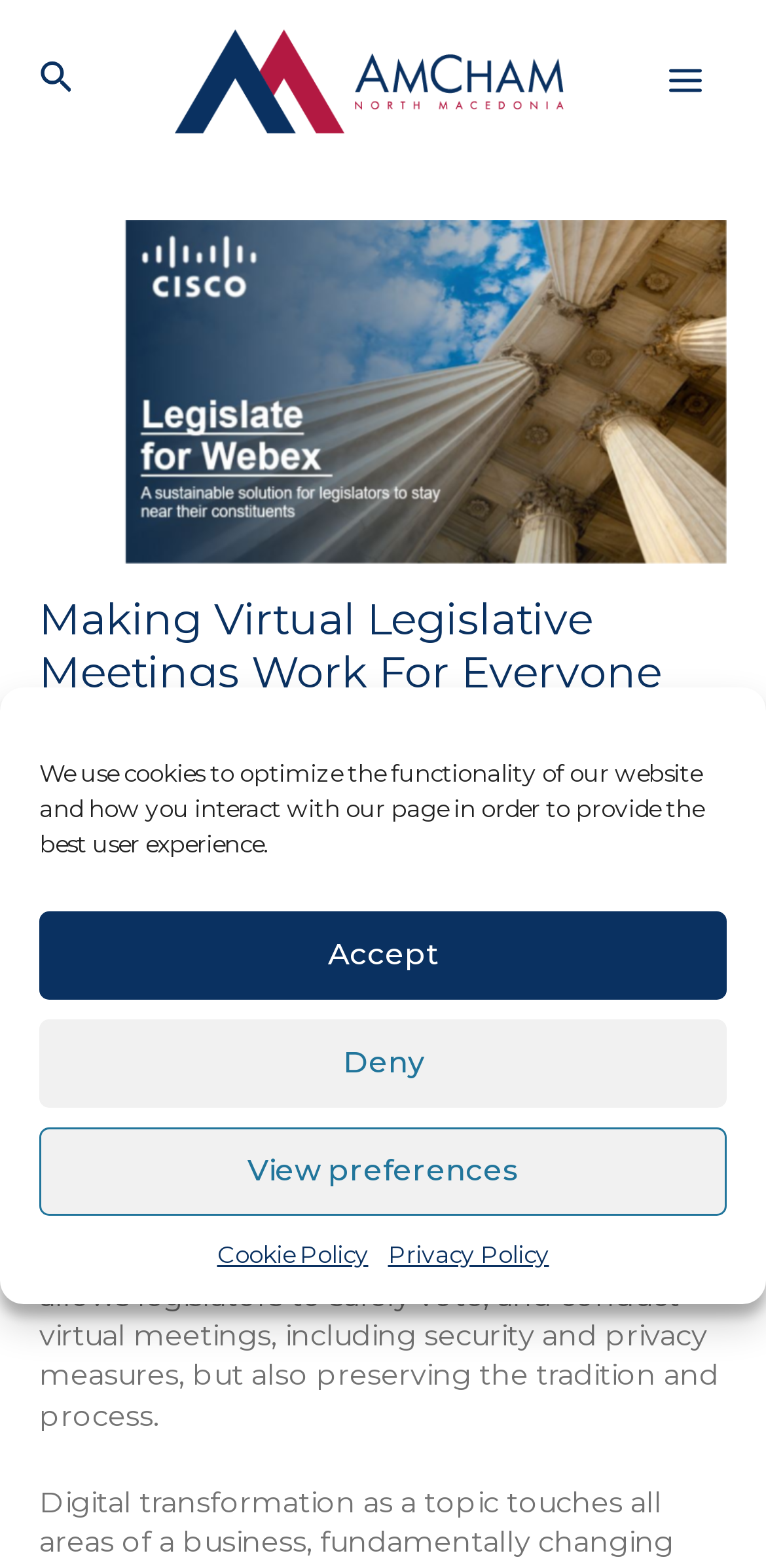Identify the bounding box of the UI element described as follows: "1. SENDING TO PEER REVIEW". Provide the coordinates as four float numbers in the range of 0 to 1 [left, top, right, bottom].

None